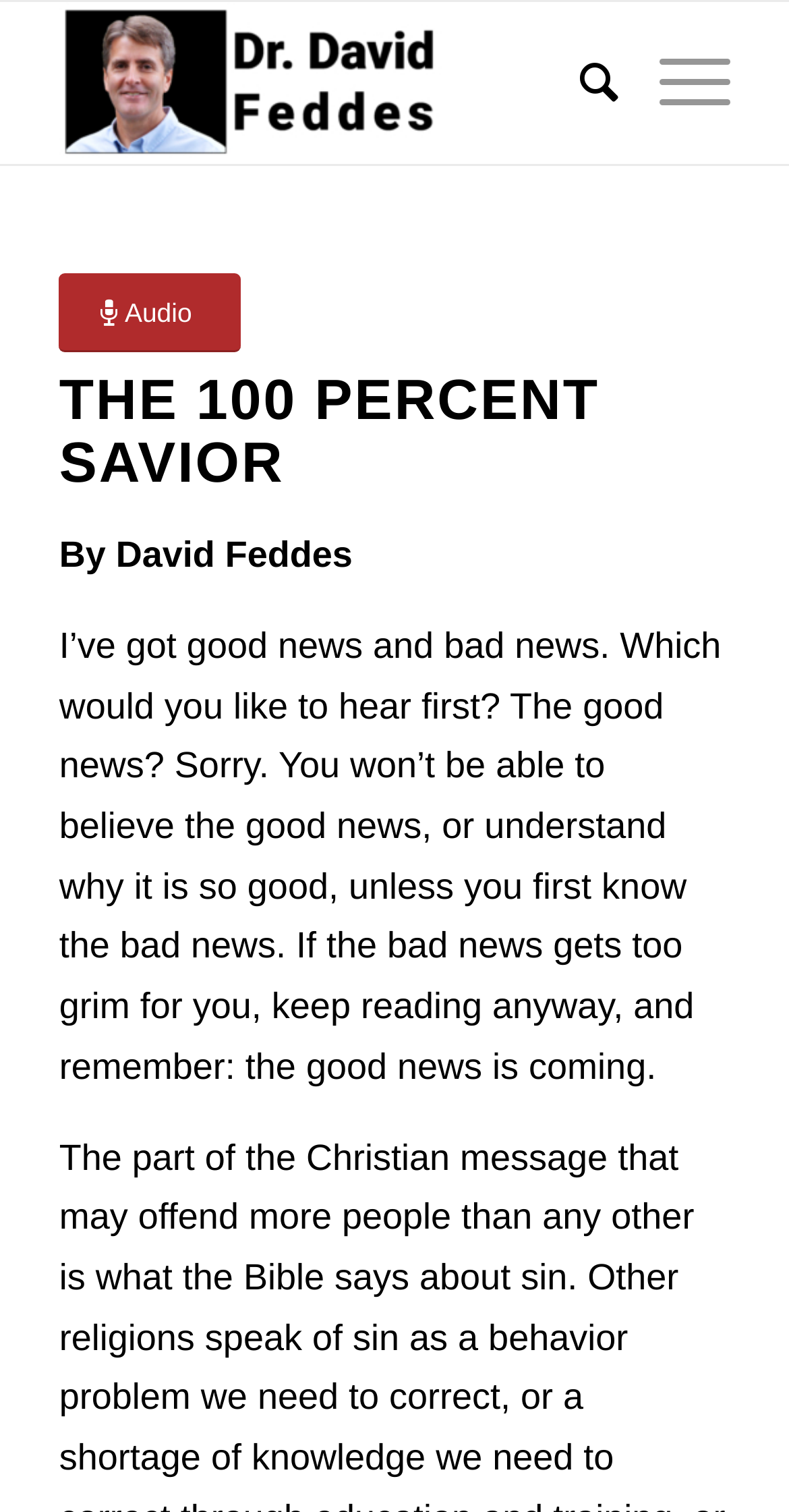Describe every aspect of the webpage in a detailed manner.

The webpage appears to be an article or blog post titled "The 100 Percent Savior" by David Feddes, dated October 23, 2005. At the top of the page, there is a layout table that spans most of the width, containing a link to the author's name, accompanied by an image of David Feddes. 

Below the author's information, there are three links in a row. The first link is labeled "Audio", and the other two links are not labeled. The "Audio" link is positioned to the left of the other two links. 

Following the links, there is a prominent heading that reads "THE 100 PERCENT SAVIOR" in a larger font size, spanning almost the entire width of the page. 

Below the heading, there is a byline that reads "By David Feddes". 

The main content of the article is a block of text that starts with "I’ve got good news and bad news. Which would you like to hear first? The good news? Sorry. You won’t be able to believe the good news, or understand why it is so good, unless you first know the bad news. If the bad news gets too grim for you, keep reading anyway, and remember: the good news is coming." This text block takes up most of the page's vertical space.